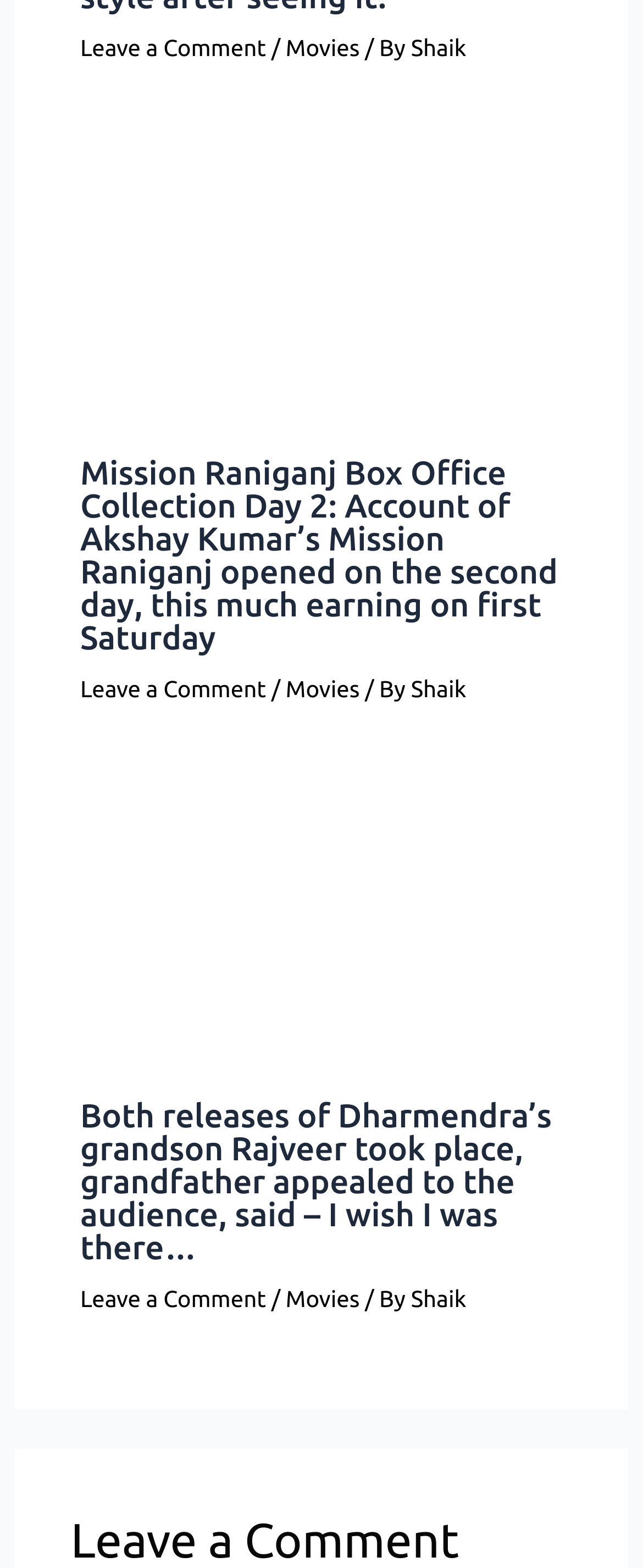Please locate the clickable area by providing the bounding box coordinates to follow this instruction: "Read more about Mission Raniganj Box Office Collection Day 2".

[0.125, 0.17, 0.875, 0.189]